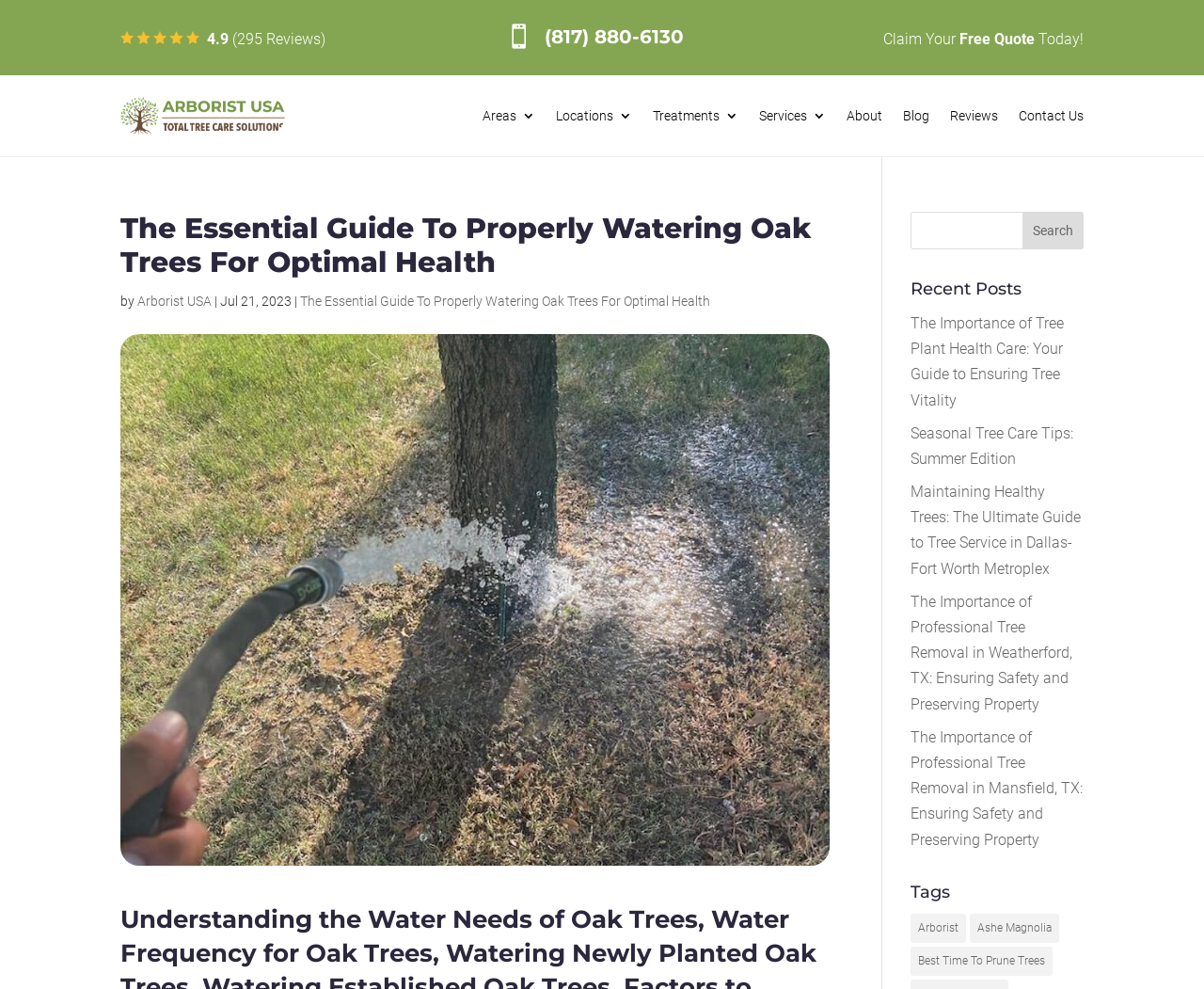Please determine the bounding box coordinates for the element that should be clicked to follow these instructions: "Read the blog".

[0.75, 0.081, 0.772, 0.153]